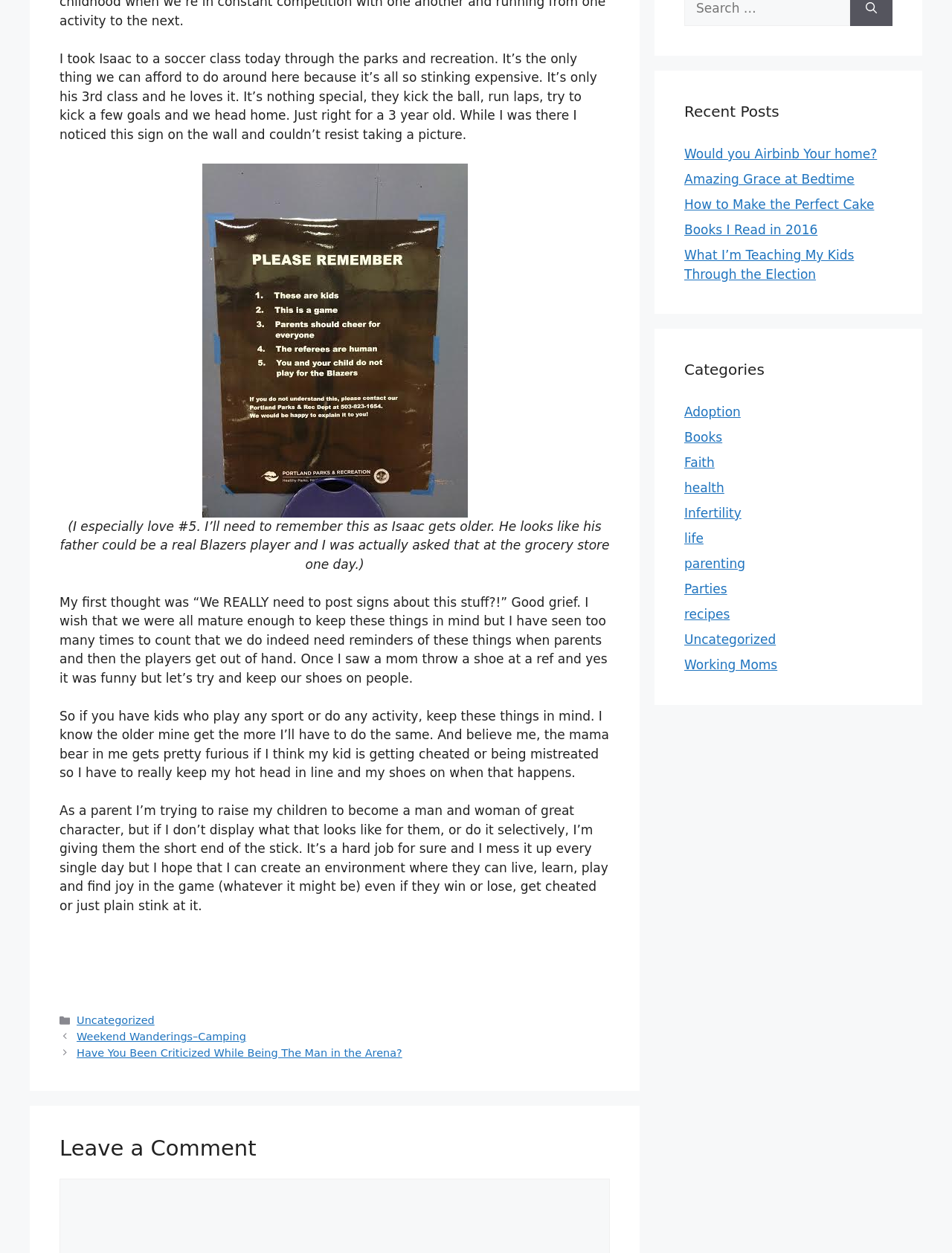Find the bounding box coordinates corresponding to the UI element with the description: "Weekend Wanderings–Camping". The coordinates should be formatted as [left, top, right, bottom], with values as floats between 0 and 1.

[0.081, 0.822, 0.258, 0.832]